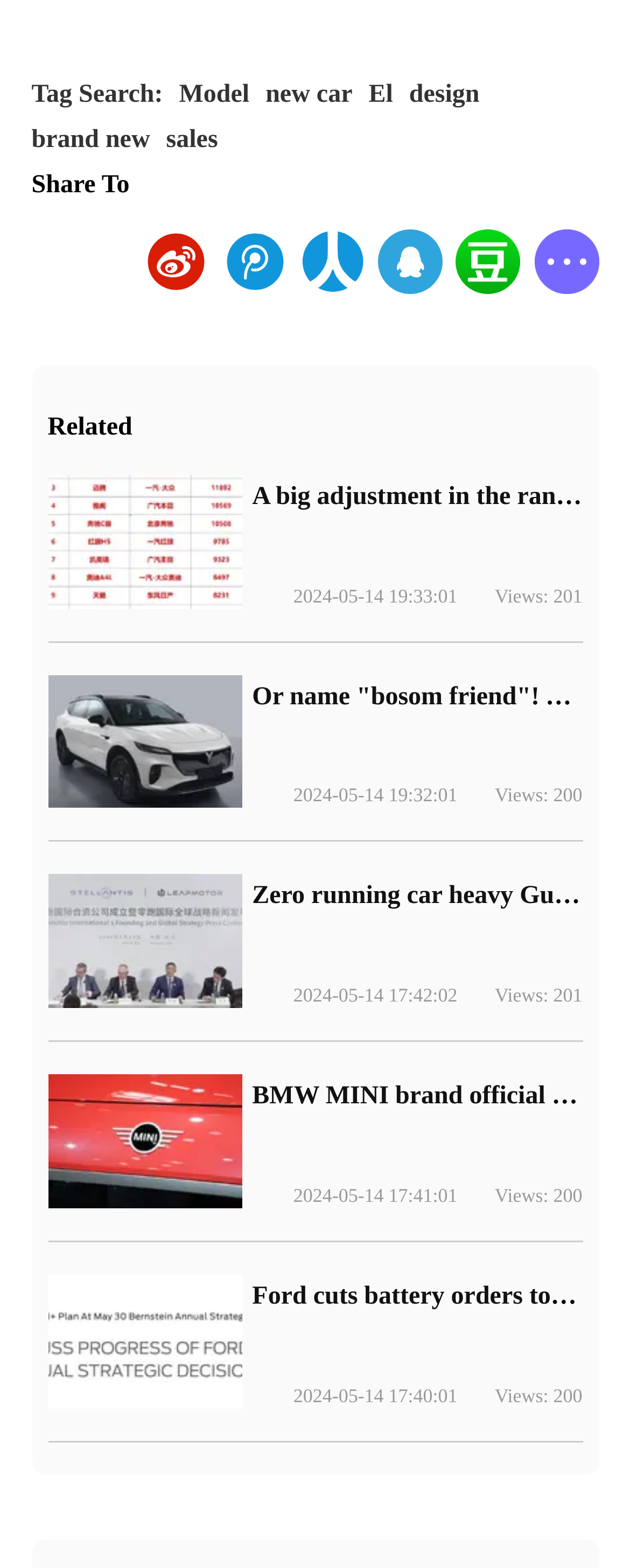Determine the bounding box coordinates for the area that needs to be clicked to fulfill this task: "Read the latest sales list of medium-sized cars". The coordinates must be given as four float numbers between 0 and 1, i.e., [left, top, right, bottom].

[0.4, 0.308, 0.924, 0.326]